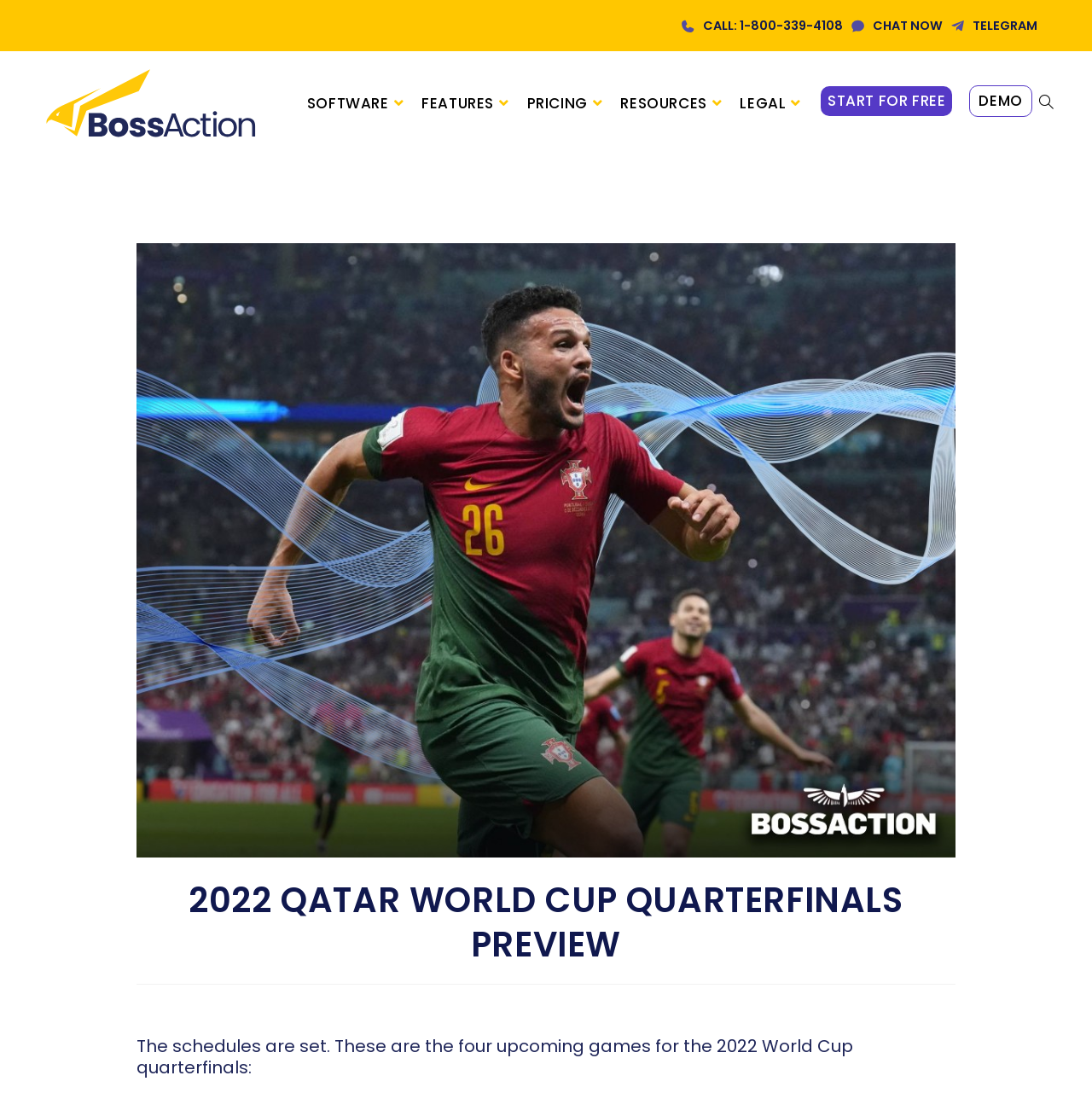Please determine the bounding box coordinates, formatted as (top-left x, top-left y, bottom-right x, bottom-right y), with all values as floating point numbers between 0 and 1. Identify the bounding box of the region described as: Our Blog

None